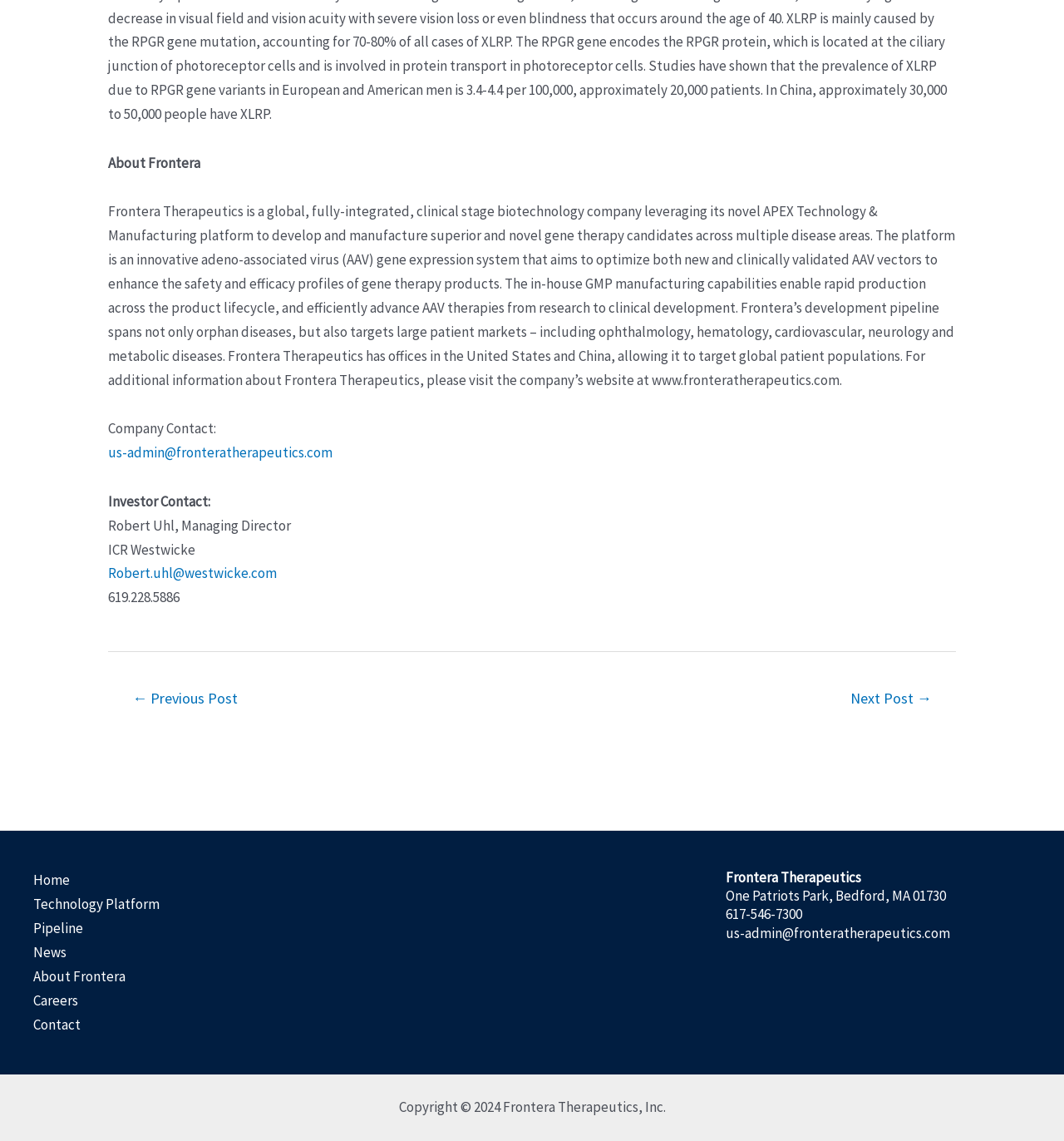Highlight the bounding box coordinates of the element you need to click to perform the following instruction: "Visit the 'Home' page."

[0.031, 0.761, 0.066, 0.782]